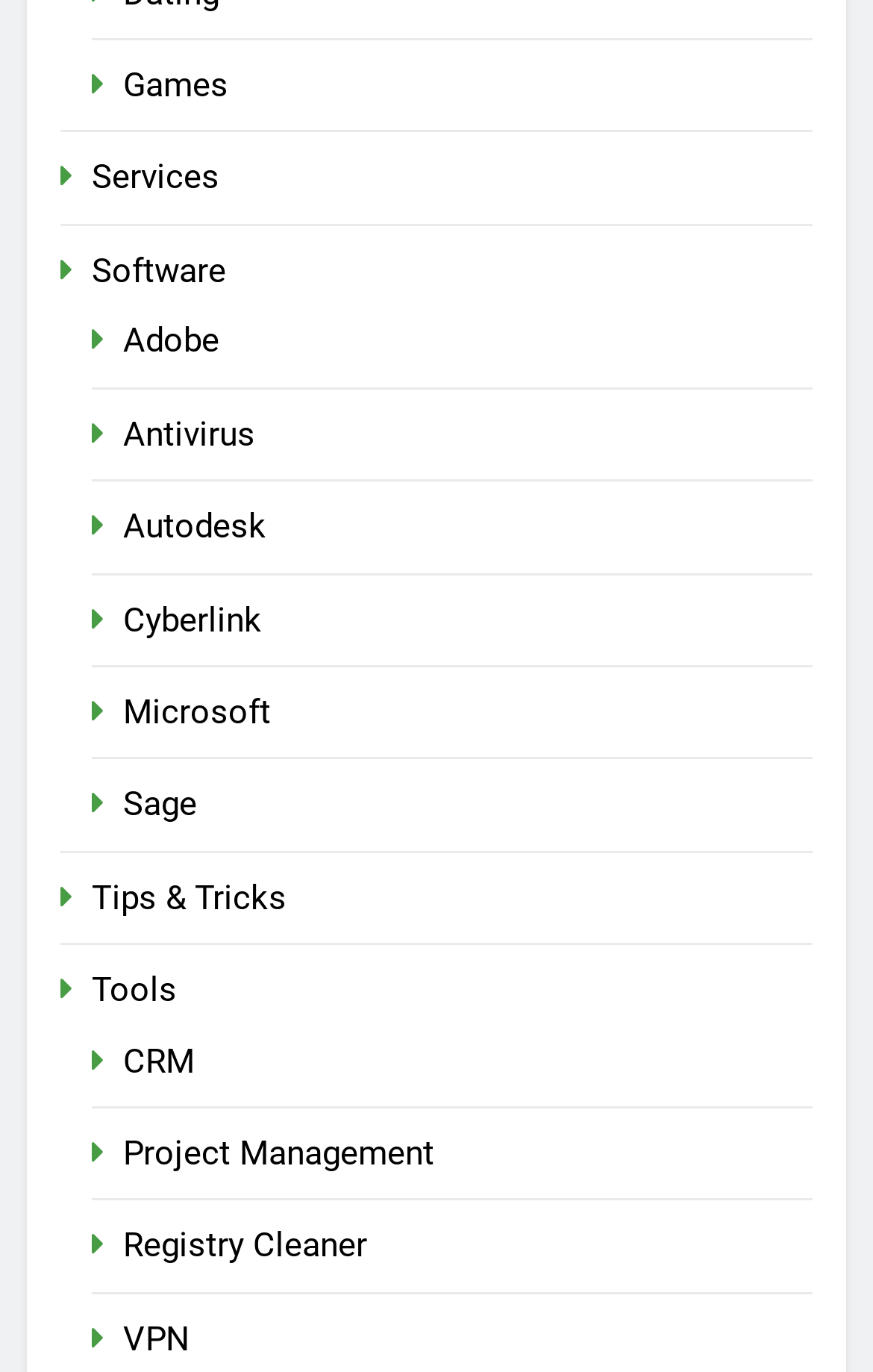Give the bounding box coordinates for this UI element: "Tips & Tricks". The coordinates should be four float numbers between 0 and 1, arranged as [left, top, right, bottom].

[0.105, 0.639, 0.328, 0.669]